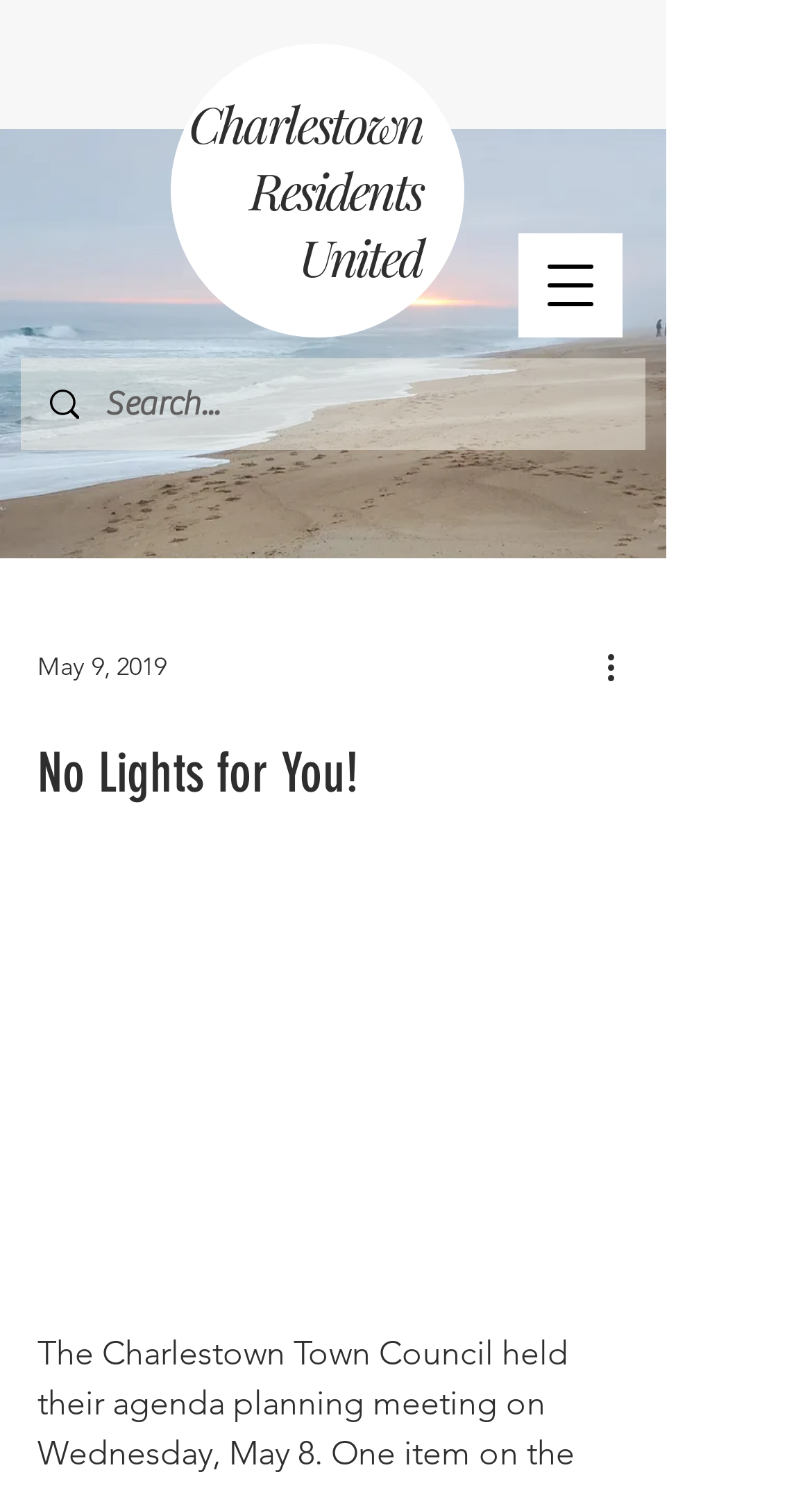What is the name of the organization mentioned on the webpage?
Refer to the image and provide a detailed answer to the question.

I found a heading element with the text 'Charlestown Residents United' at the coordinates [0.231, 0.06, 0.521, 0.195] which suggests that it is the name of an organization mentioned on the webpage.